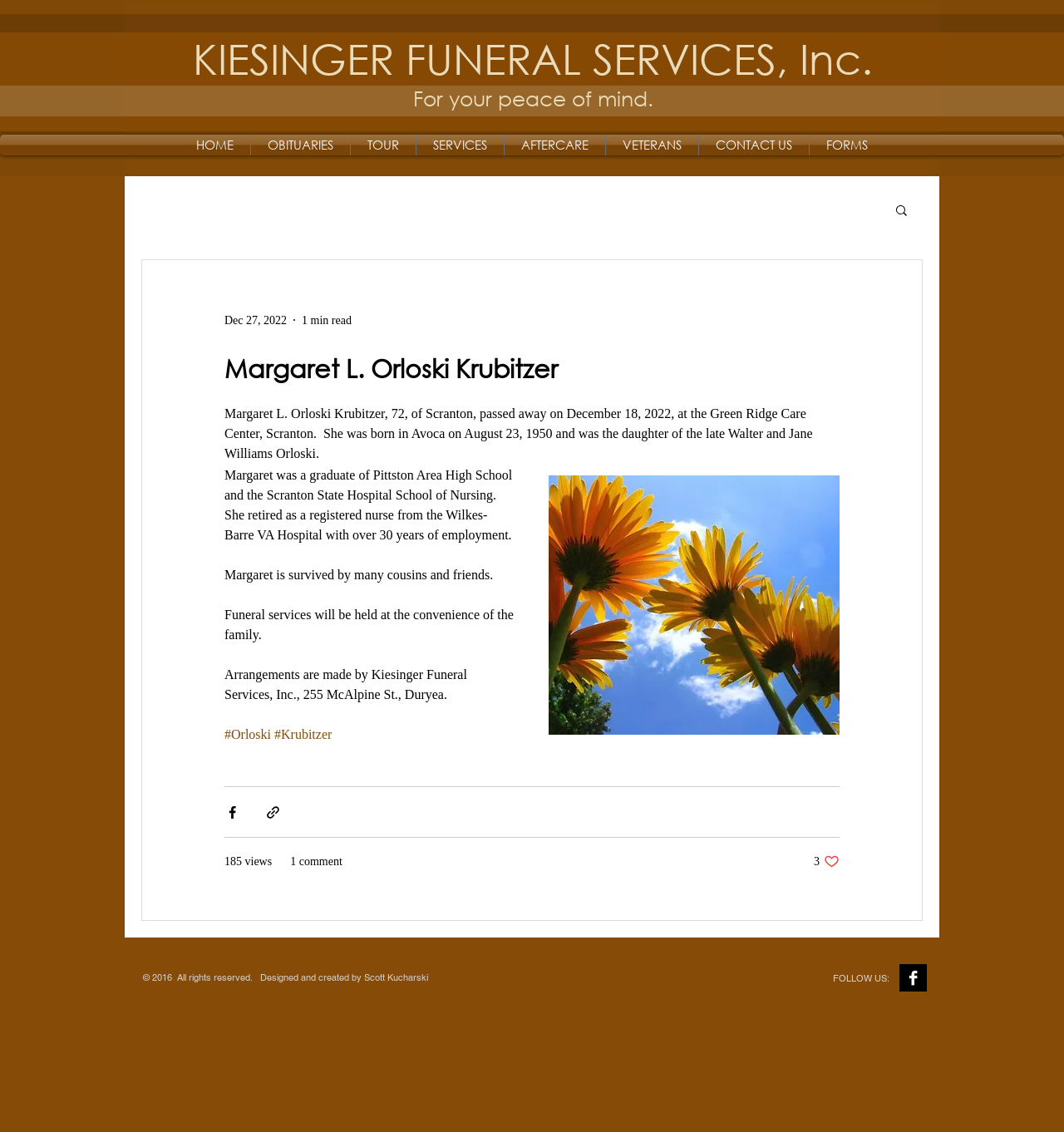Answer the question in a single word or phrase:
What is the name of the hospital where Margaret worked?

Wilkes-Barre VA Hospital